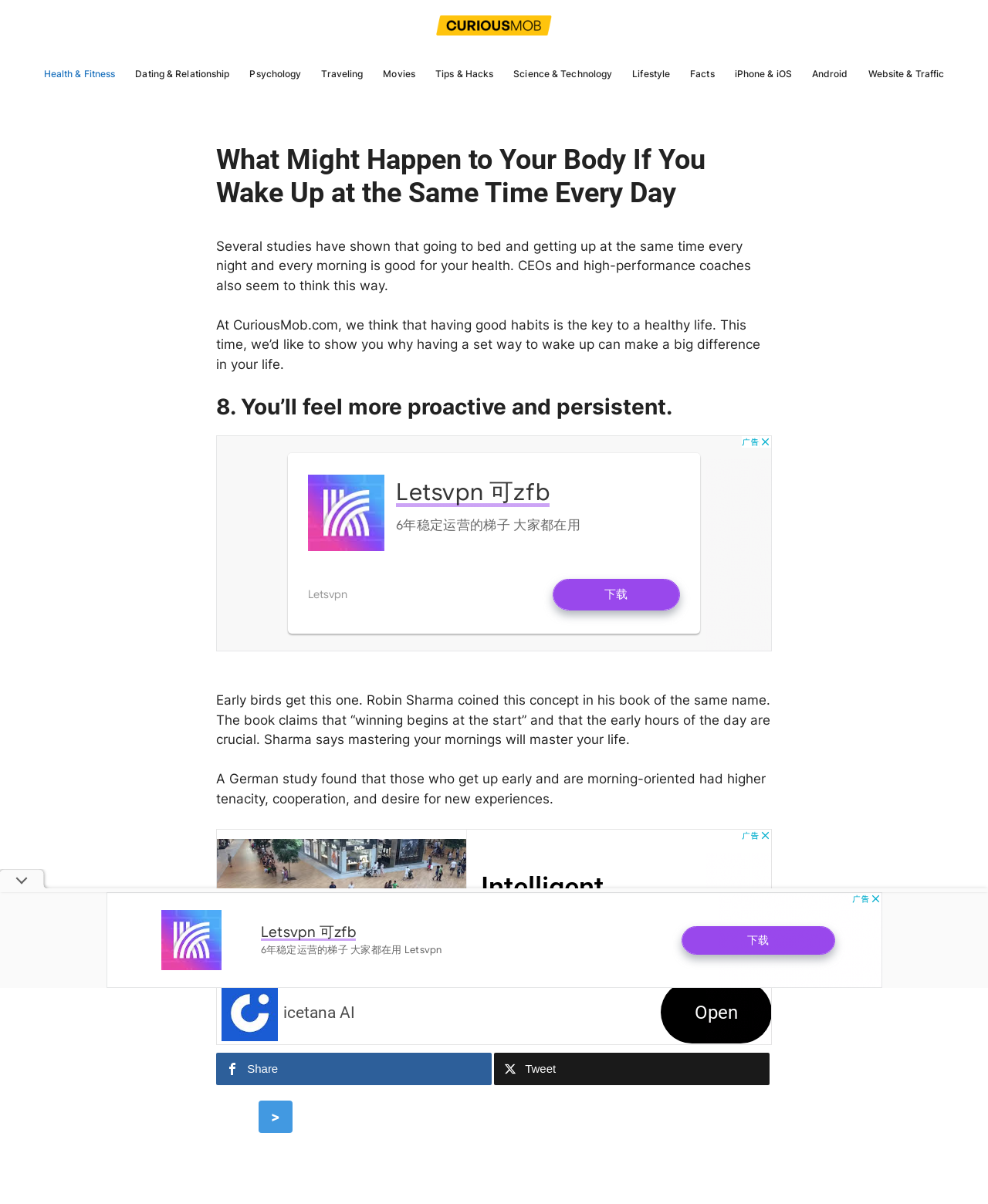Analyze the image and deliver a detailed answer to the question: How many links are in the navigation menu?

The navigation menu contains links to various categories, including Health & Fitness, Dating & Relationship, Psychology, and more. Upon counting, I found a total of 12 links in the navigation menu.